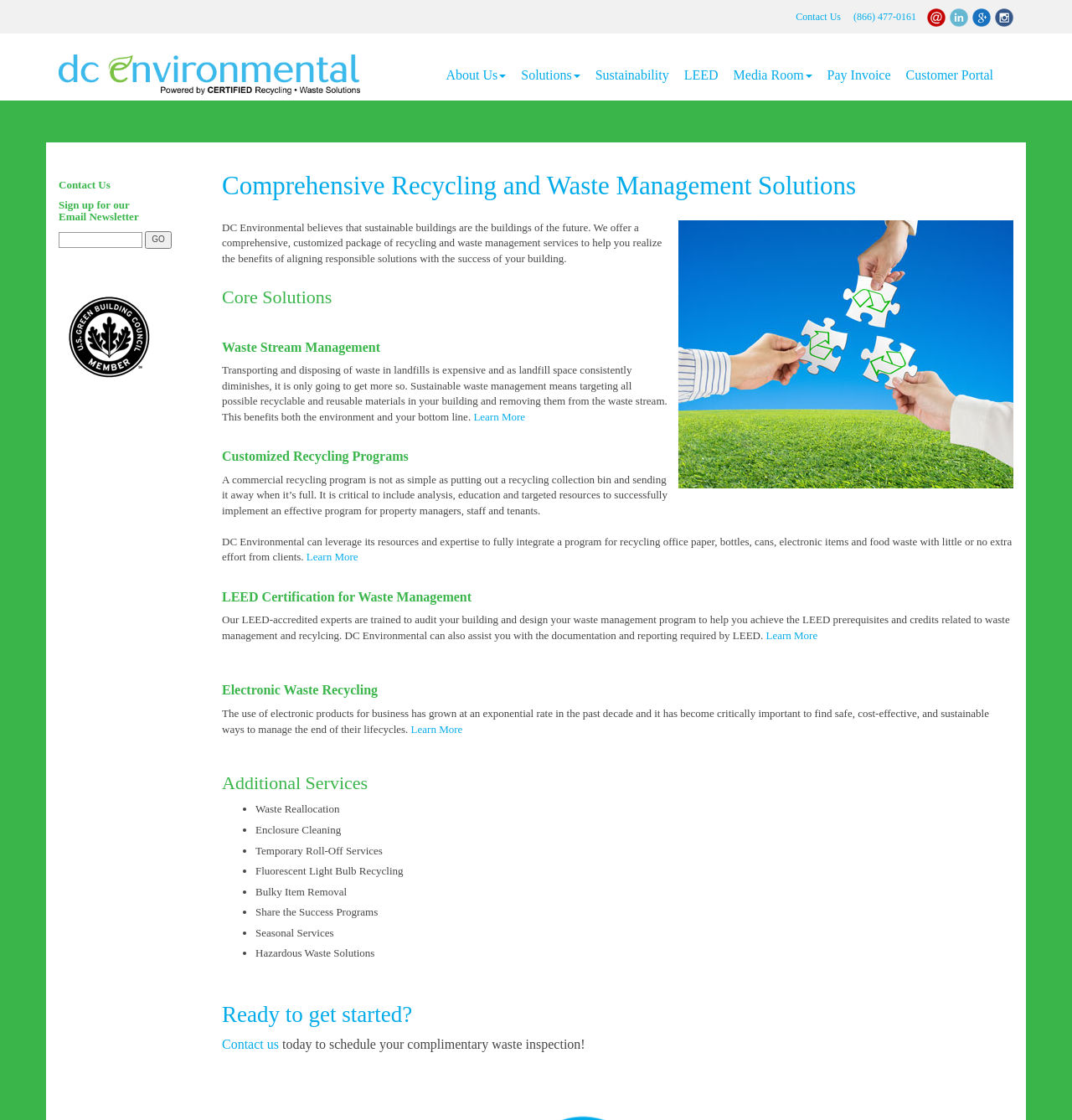Please identify the bounding box coordinates of where to click in order to follow the instruction: "Get started with customized recycling programs".

[0.286, 0.492, 0.334, 0.503]